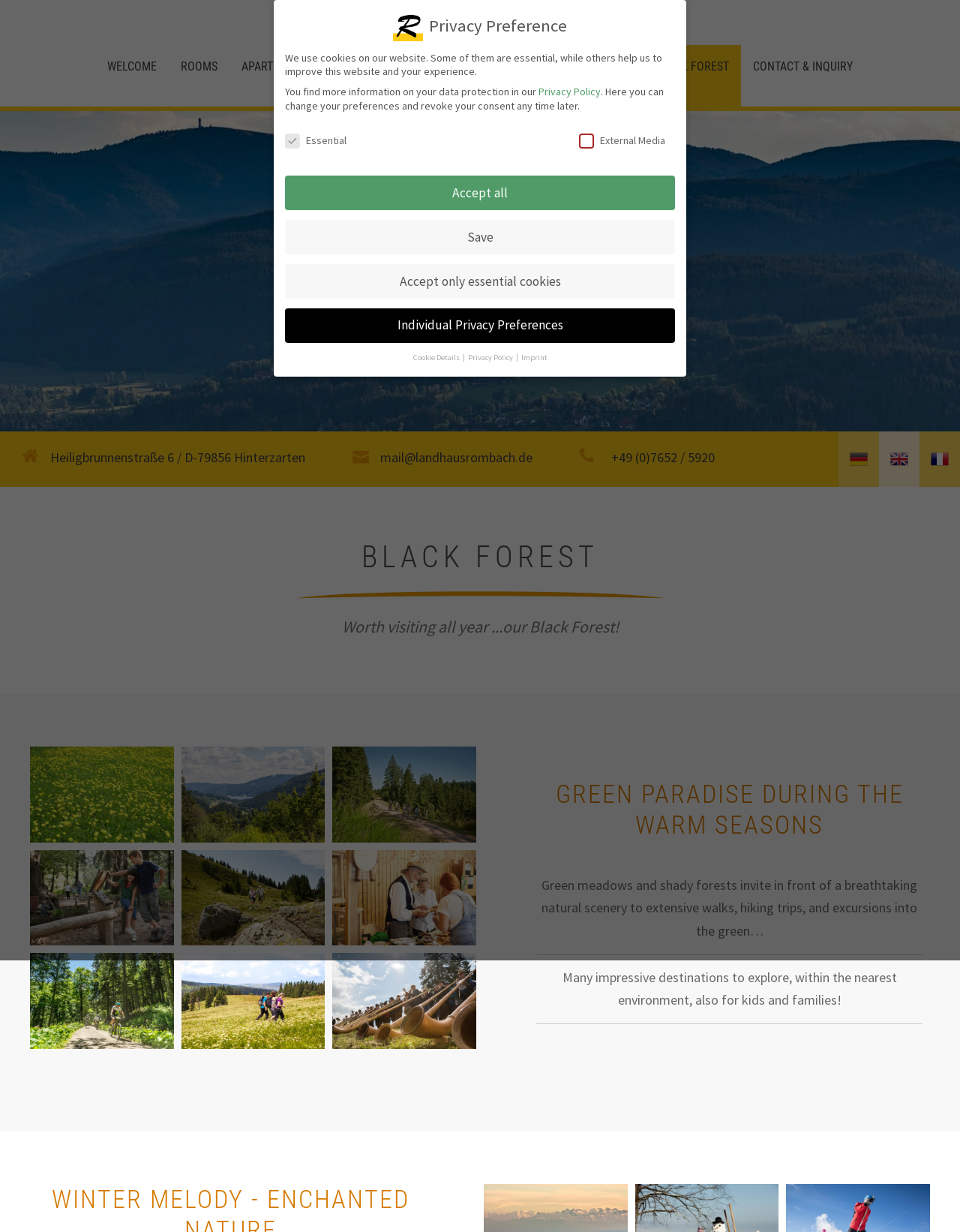Please identify the bounding box coordinates for the region that you need to click to follow this instruction: "Explore the BLACK FOREST section".

[0.039, 0.438, 0.961, 0.492]